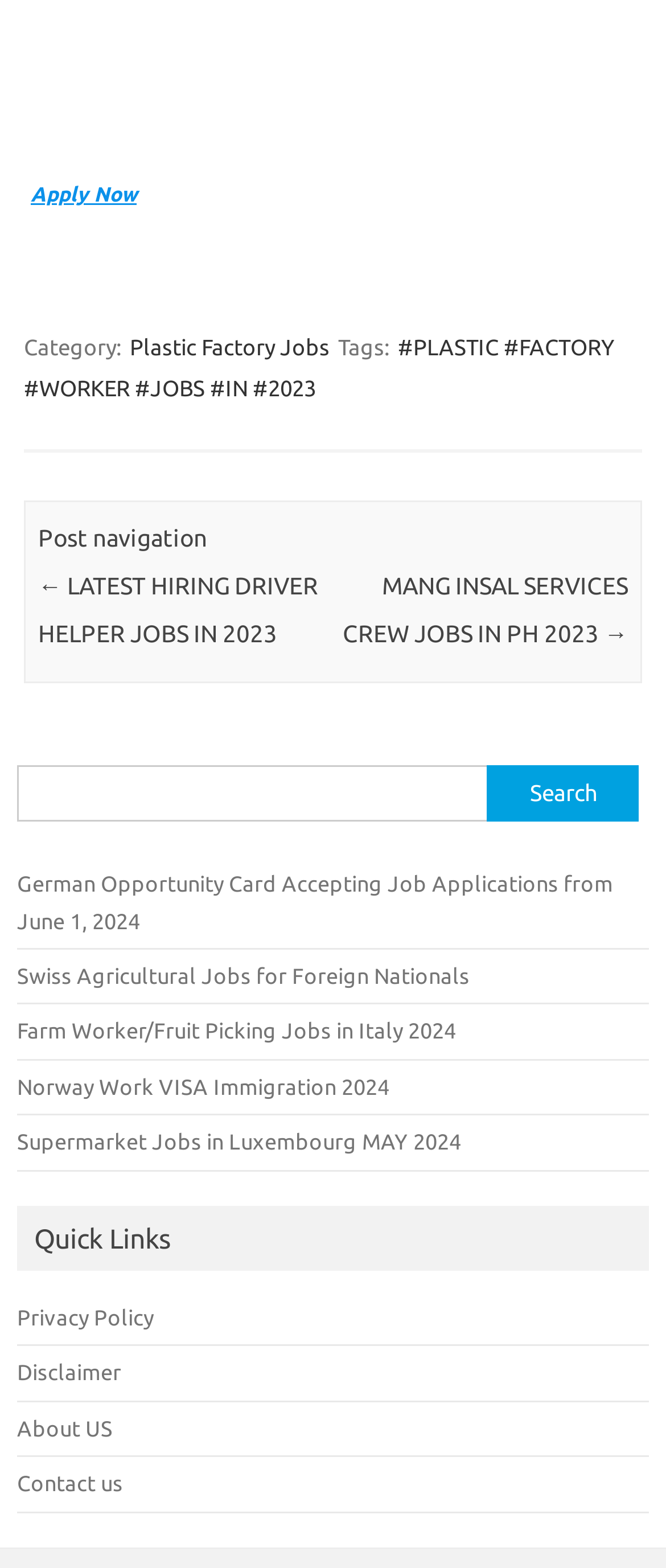What is the purpose of the 'Apply Now' link?
Please answer the question as detailed as possible.

The 'Apply Now' link is likely for users to apply for a job, as it is prominently displayed at the top of the page and has a clear call-to-action.